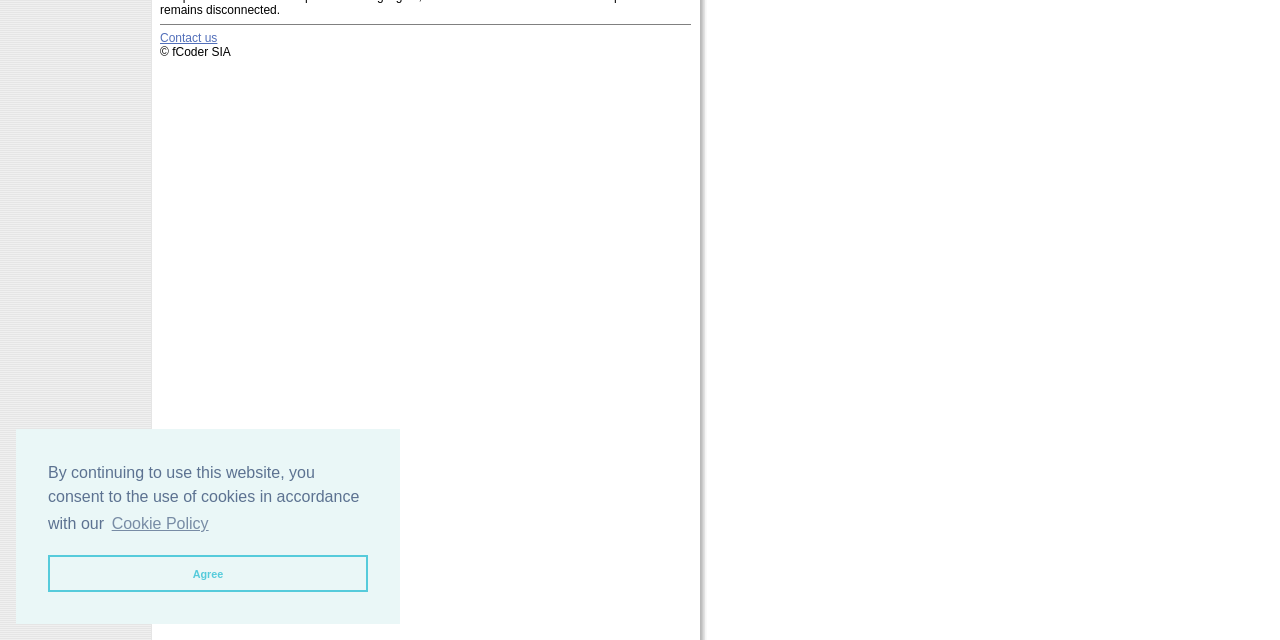Using the provided element description: "Agree", determine the bounding box coordinates of the corresponding UI element in the screenshot.

[0.038, 0.868, 0.288, 0.925]